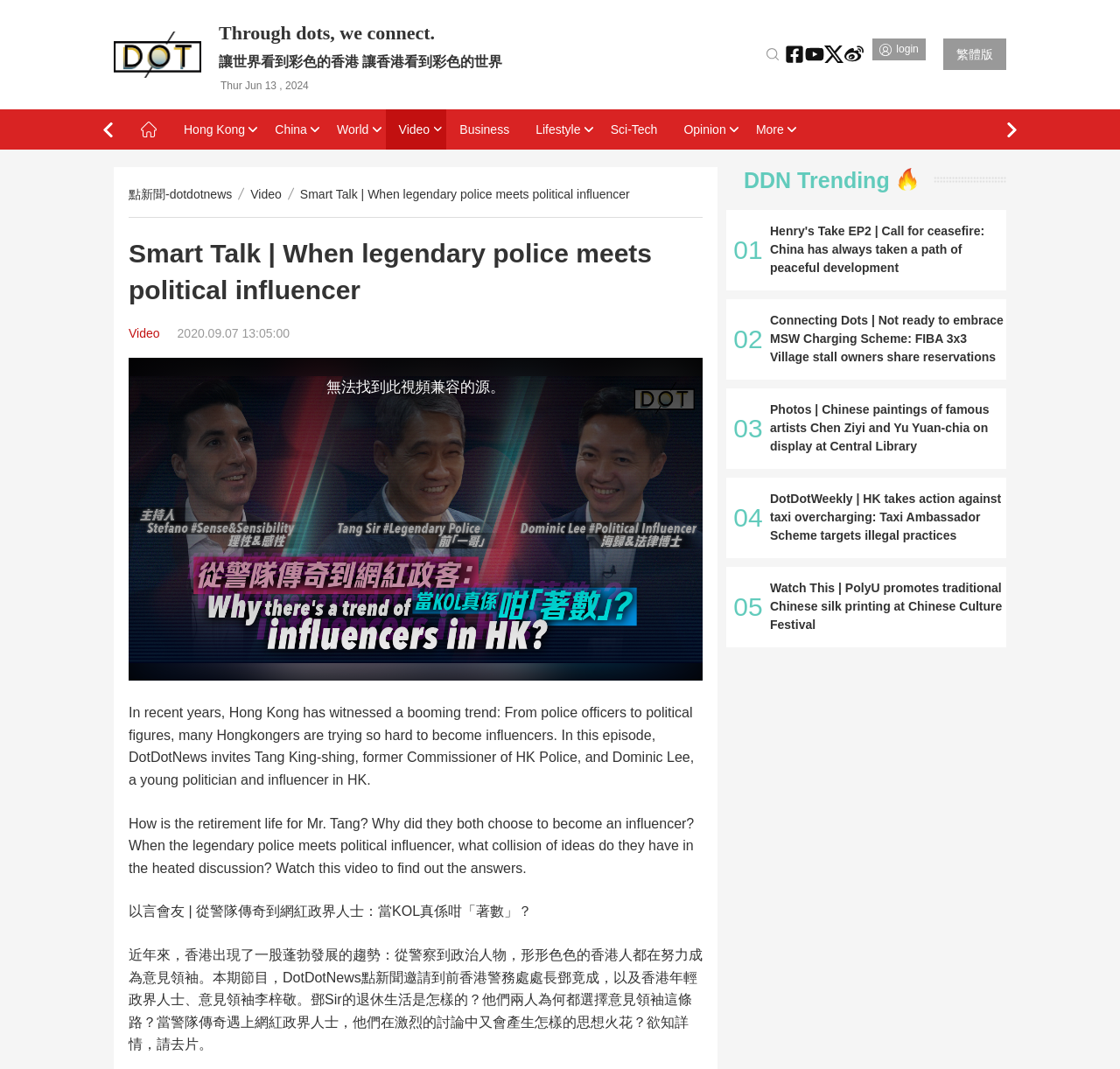What is the date of the video?
Look at the image and answer with only one word or phrase.

2020.09.07 13:05:00